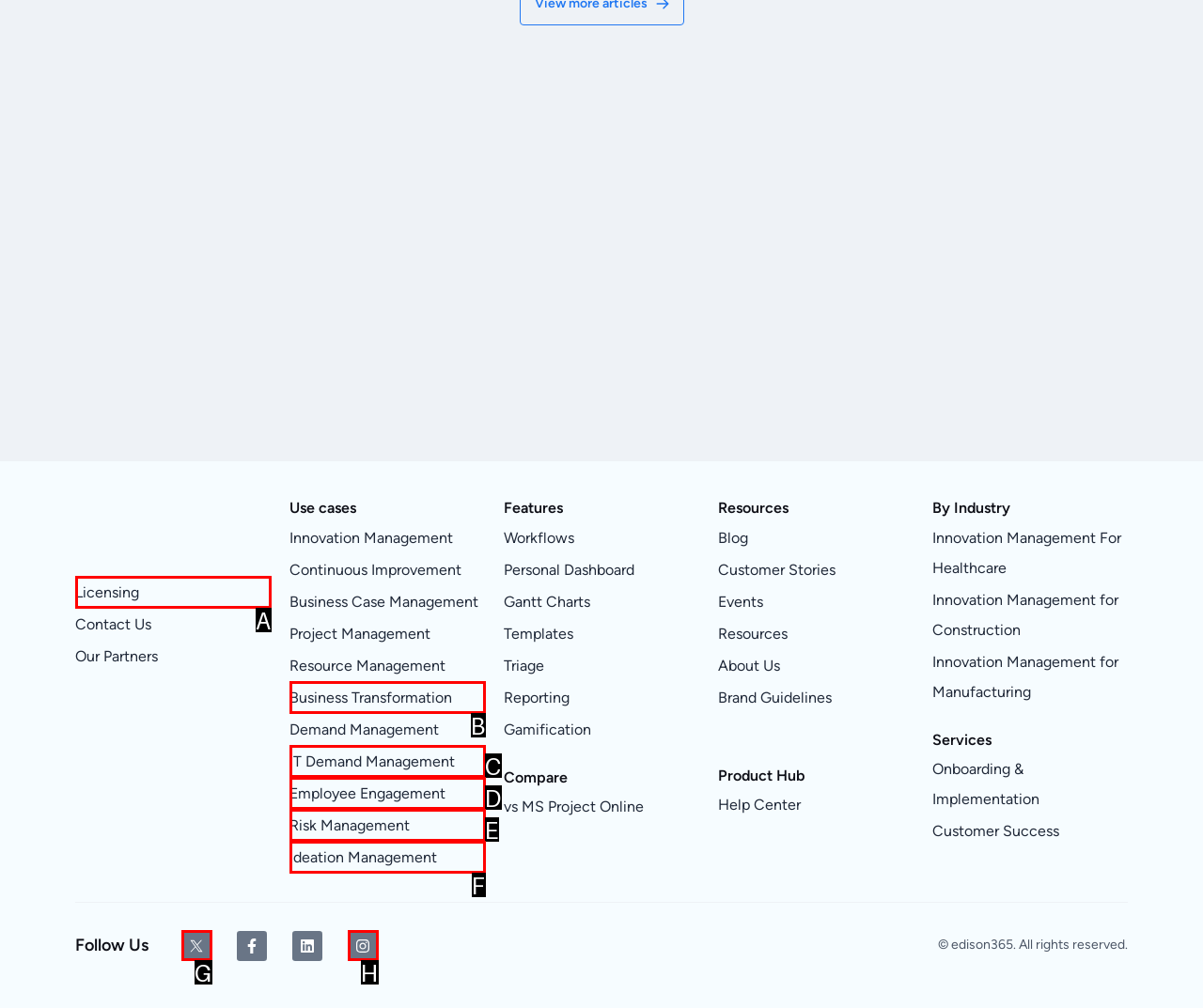What is the letter of the UI element you should click to Follow Edison365 on Twitter? Provide the letter directly.

G